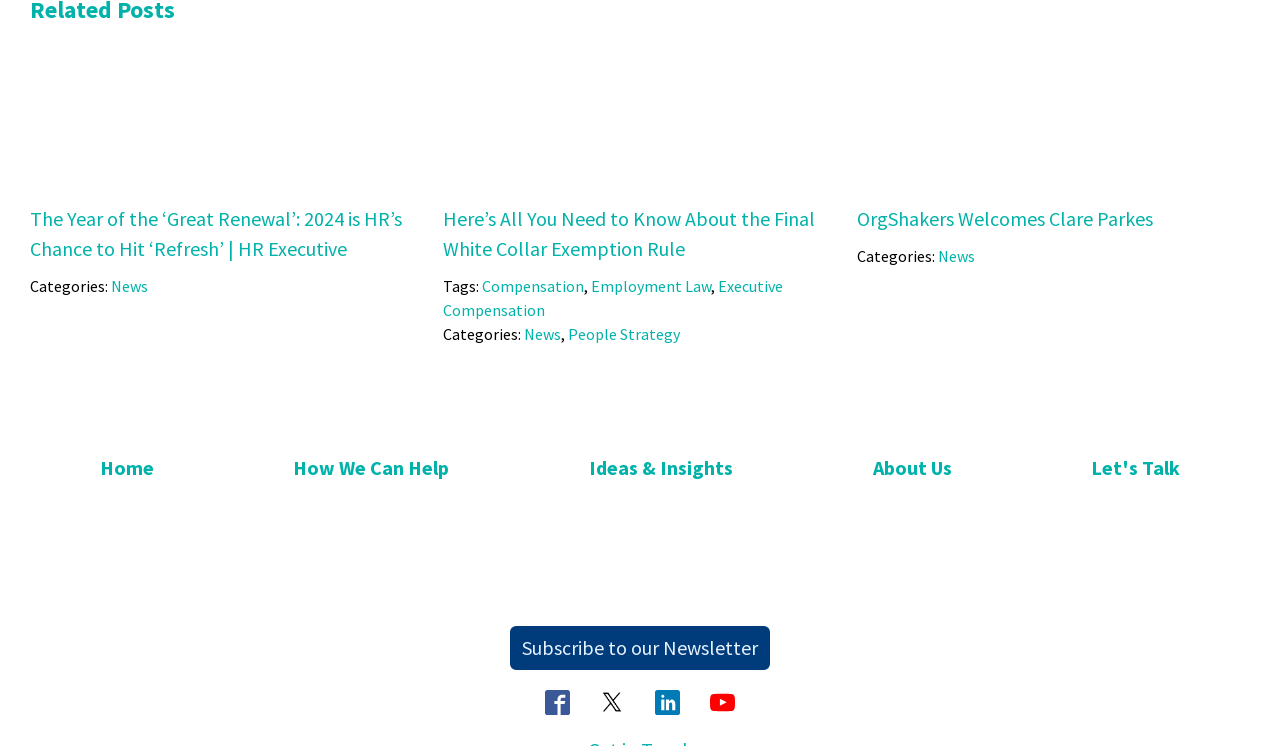Please look at the image and answer the question with a detailed explanation: What is the category of the article 'The Year of the ‘Great Renewal’: 2024 is HR’s Chance to Hit ‘Refresh’ | HR Executive'?

The category of the article can be determined by looking at the text 'Categories:' followed by the link 'News' which is located near the article title.